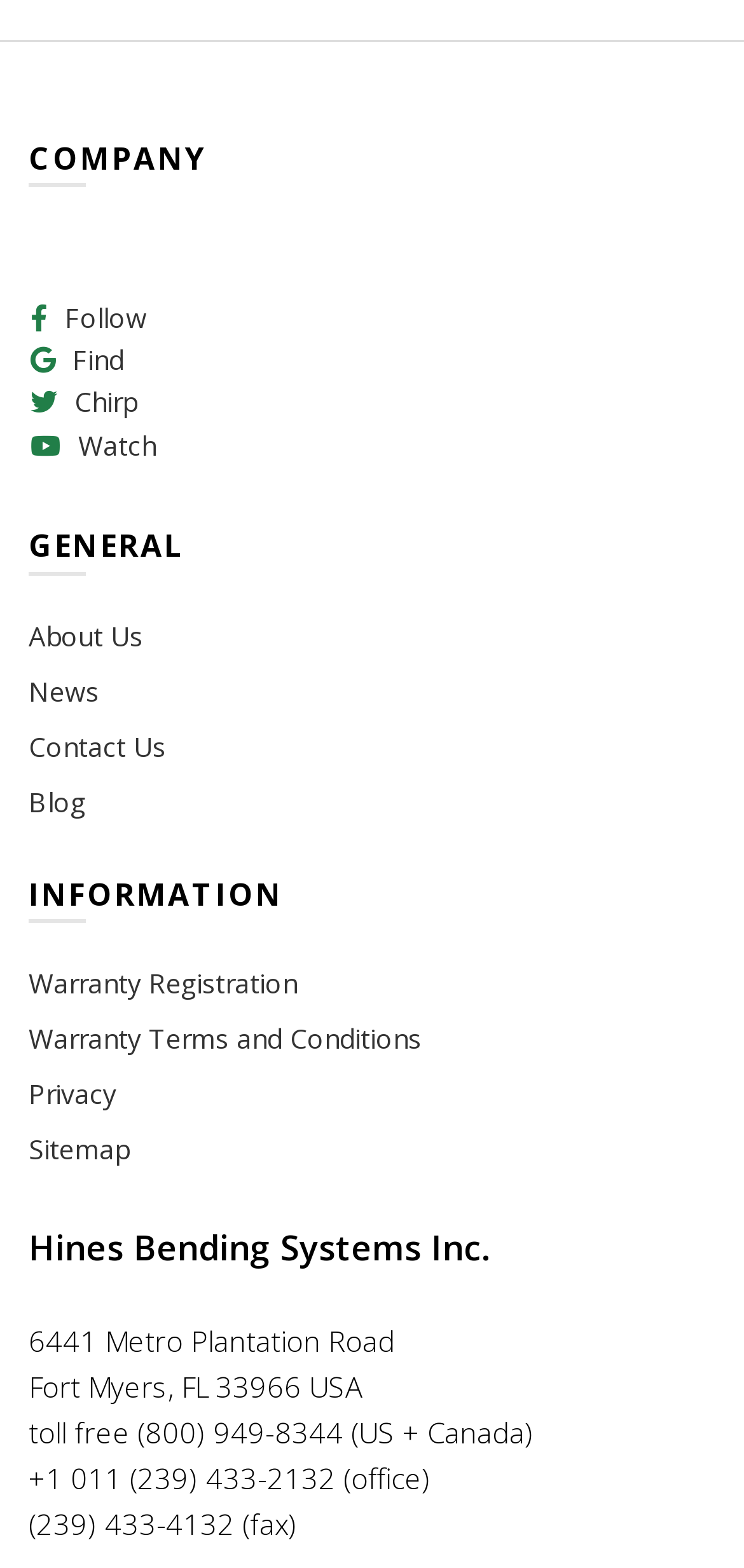Determine the bounding box coordinates of the element's region needed to click to follow the instruction: "Read the blog". Provide these coordinates as four float numbers between 0 and 1, formatted as [left, top, right, bottom].

[0.038, 0.499, 0.115, 0.522]